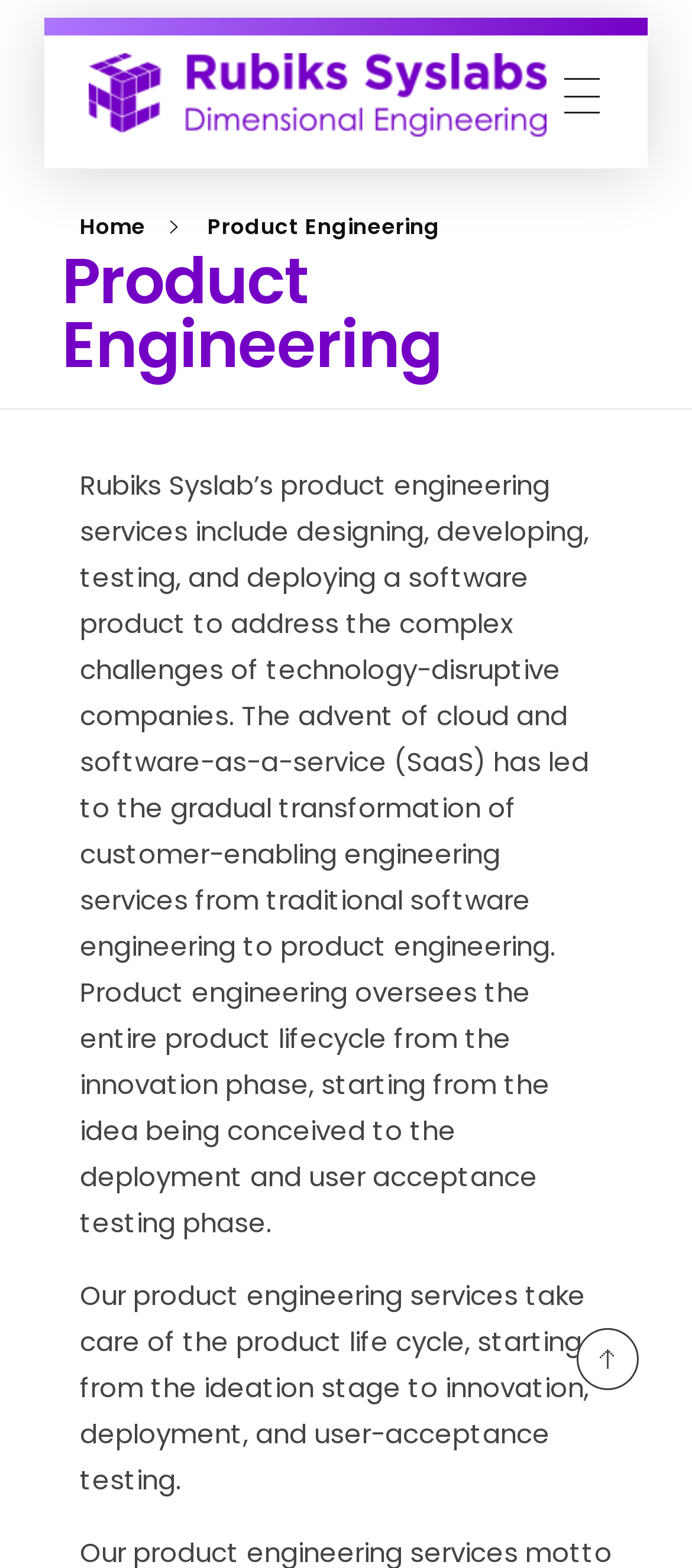What is the company name on the logo?
Carefully analyze the image and provide a detailed answer to the question.

The logo is located at the top left corner of the webpage, and it has a text 'Rubiks' next to it, which is also a link.